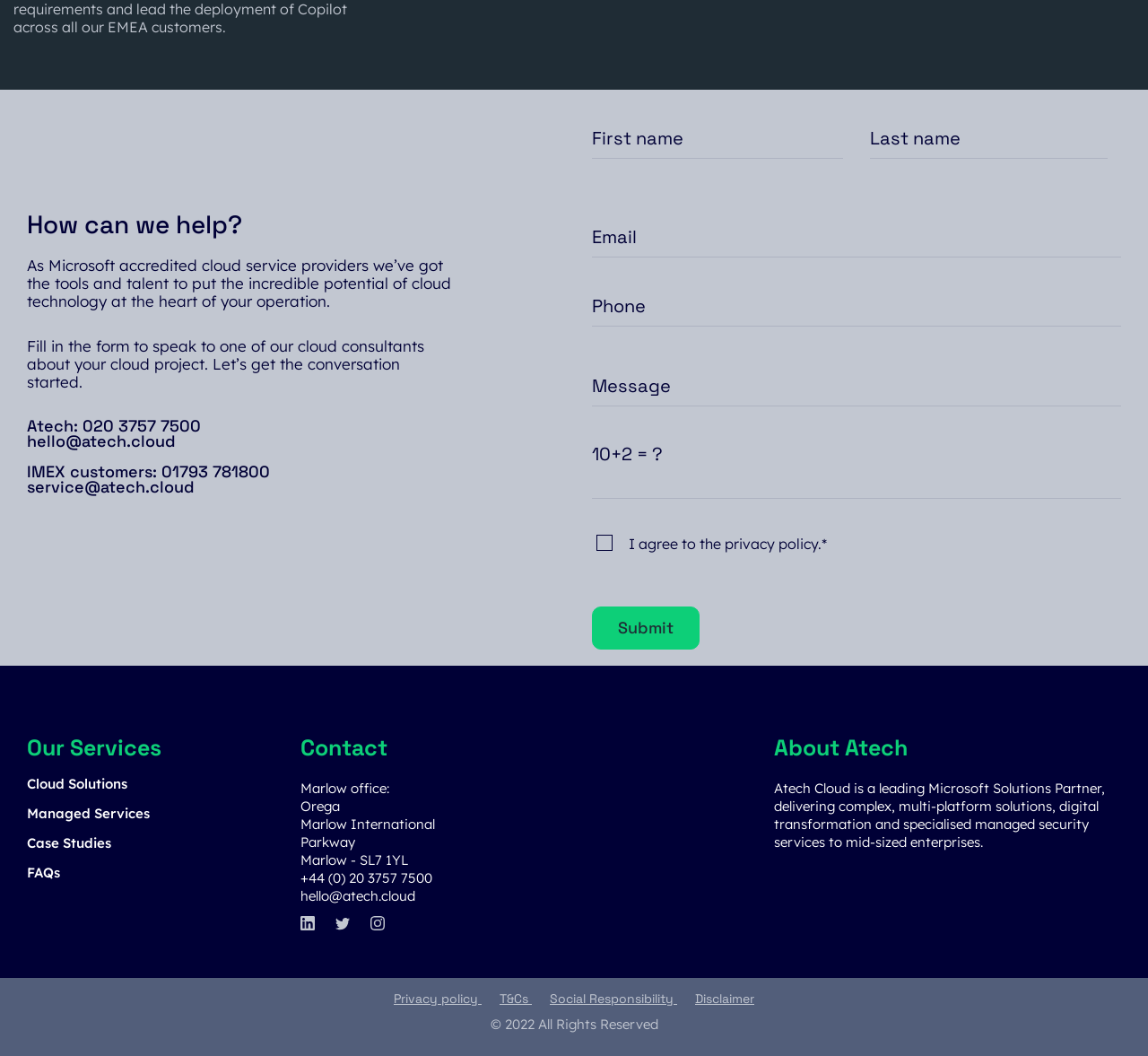Please find the bounding box coordinates of the element that you should click to achieve the following instruction: "Contact us via phone". The coordinates should be presented as four float numbers between 0 and 1: [left, top, right, bottom].

None